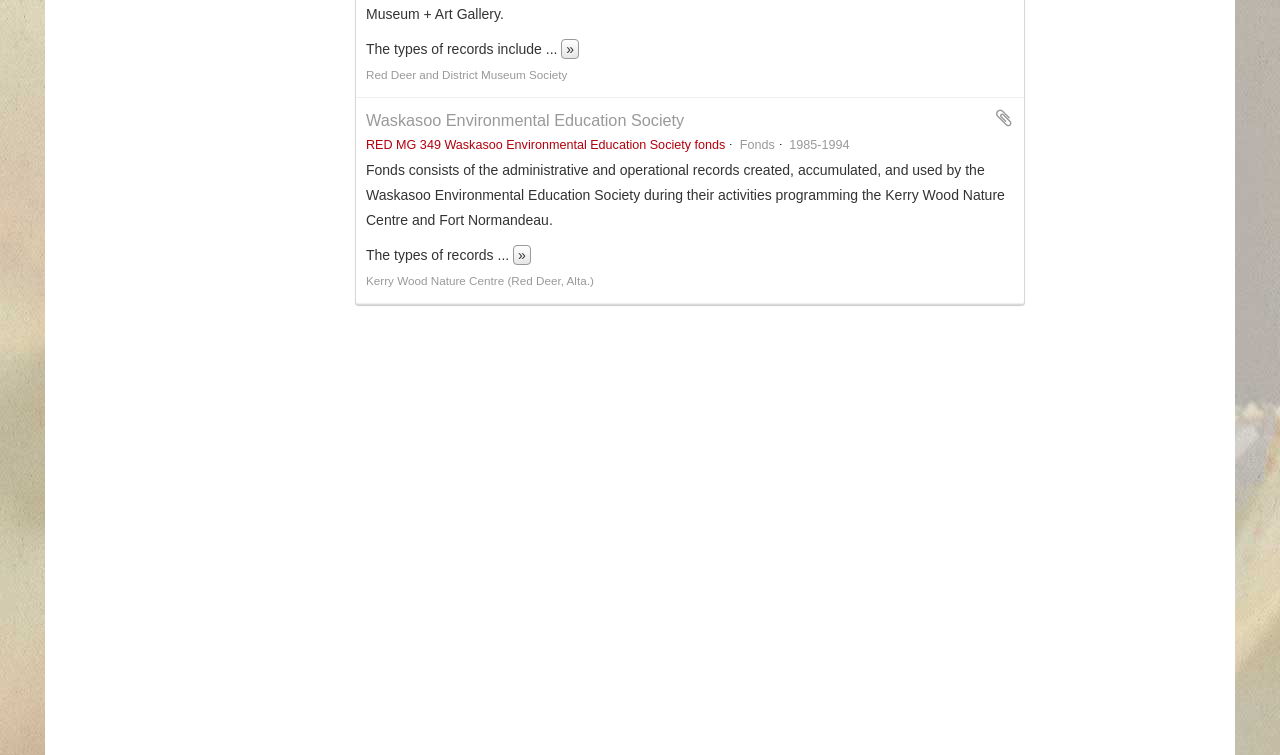Calculate the bounding box coordinates for the UI element based on the following description: "Waskasoo Environmental Education Society". Ensure the coordinates are four float numbers between 0 and 1, i.e., [left, top, right, bottom].

[0.286, 0.147, 0.535, 0.171]